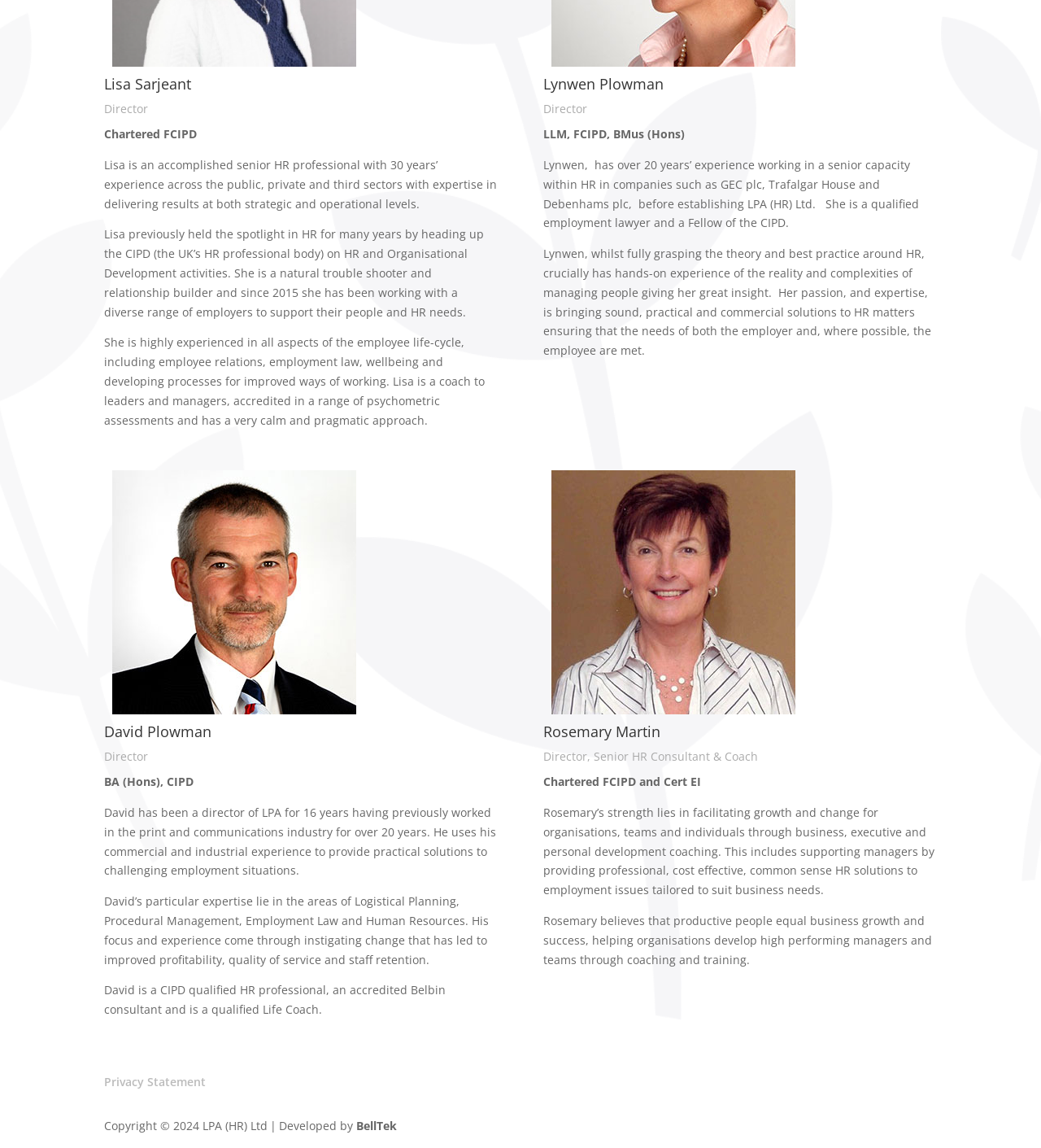Please find the bounding box for the following UI element description. Provide the coordinates in (top-left x, top-left y, bottom-right x, bottom-right y) format, with values between 0 and 1: BellTek

[0.342, 0.974, 0.381, 0.987]